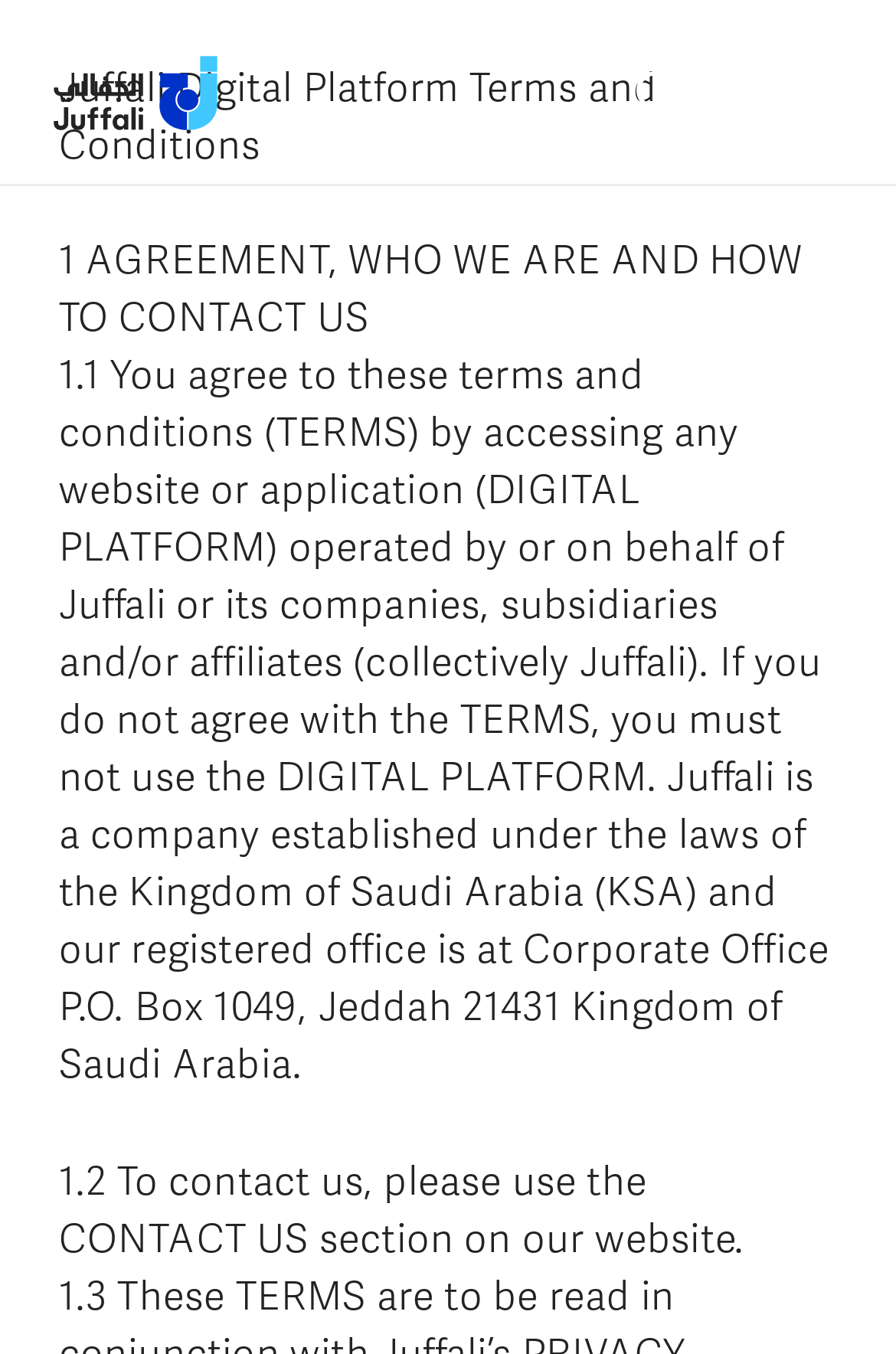What is the name of the company mentioned?
Look at the image and construct a detailed response to the question.

The company name is mentioned in the StaticText element with the text 'Juffali Digital Platform Terms and Conditions' and also in the paragraph that starts with 'Juffali is a company established under the laws of the Kingdom of Saudi Arabia'.